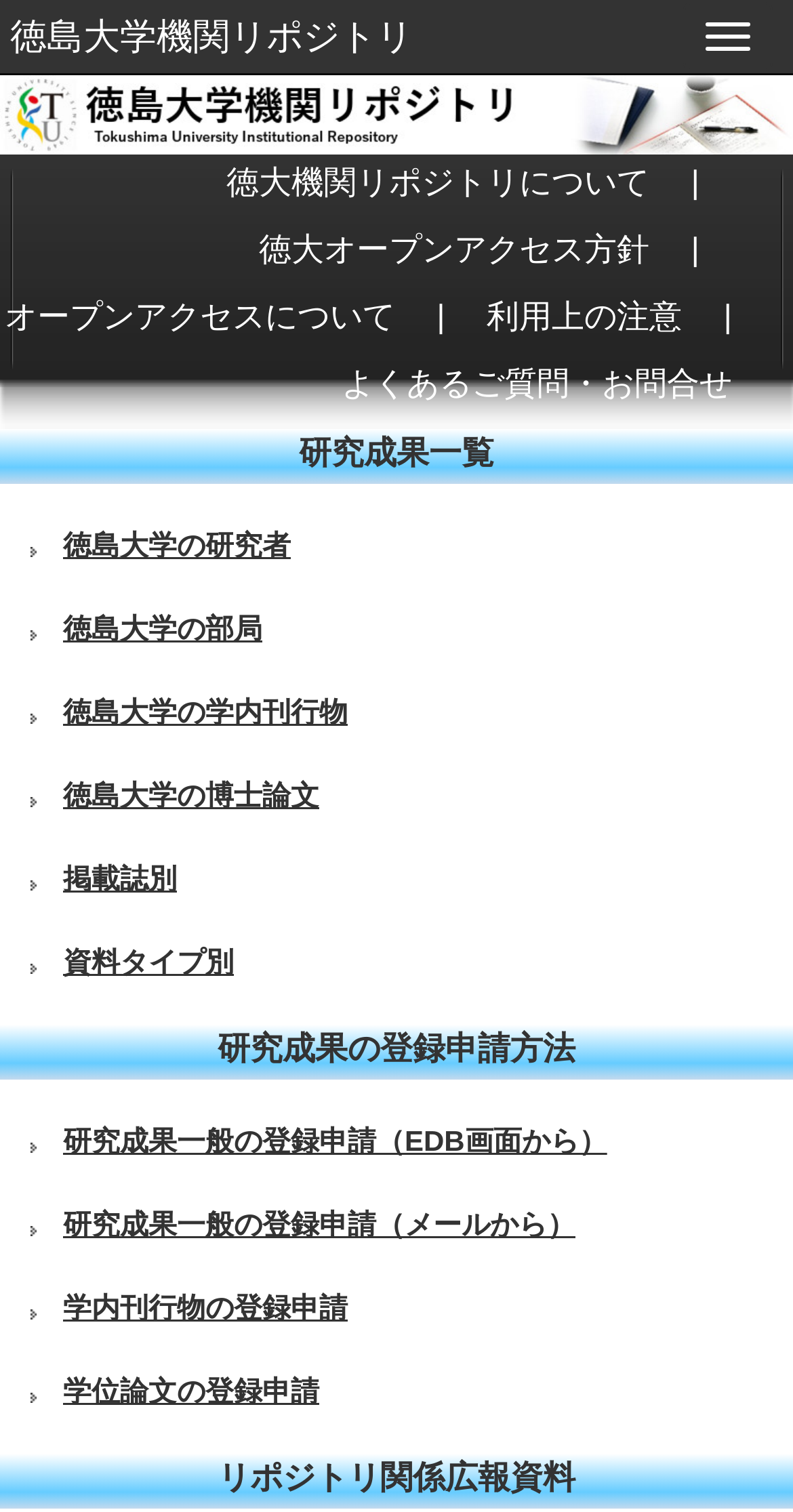Identify the bounding box coordinates of the specific part of the webpage to click to complete this instruction: "Go to 徳大機関リポジトリについて".

[0.286, 0.108, 0.819, 0.152]